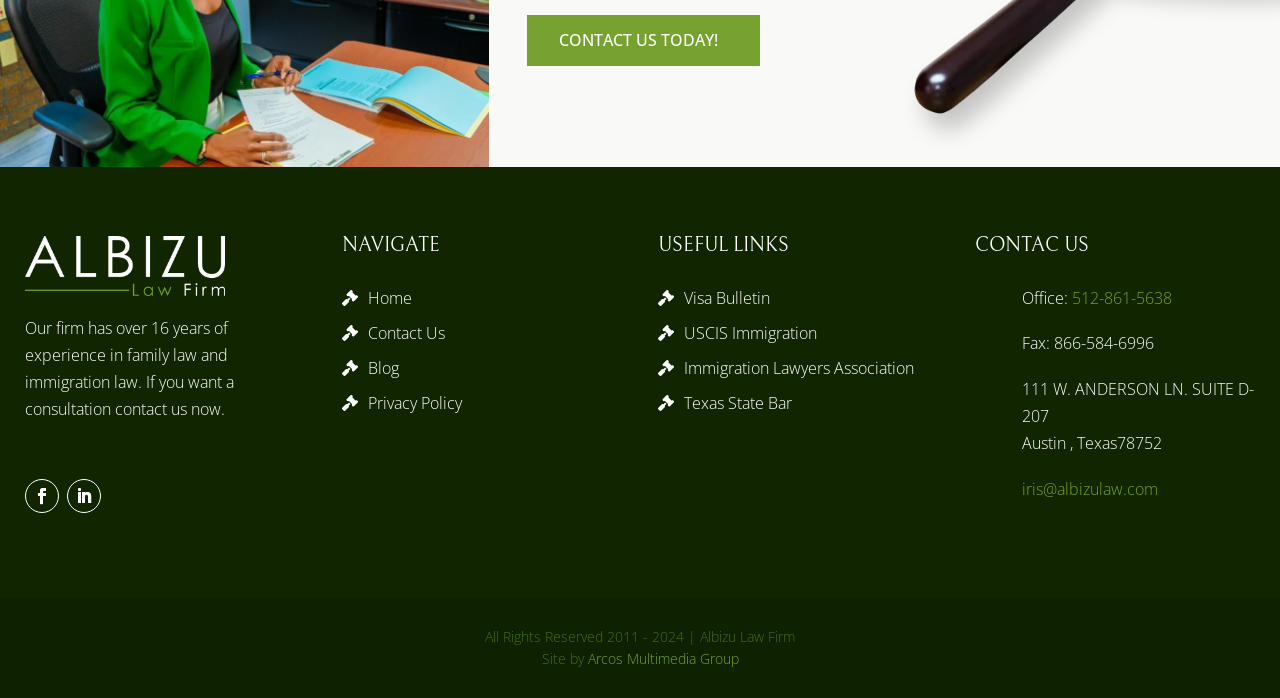What is the firm's experience in family law and immigration law?
Please answer the question with as much detail and depth as you can.

The answer can be found in the StaticText element with the text 'Our firm has over 16 years of experience in family law and immigration law. If you want a consultation contact us now.' which is located at the top of the webpage.